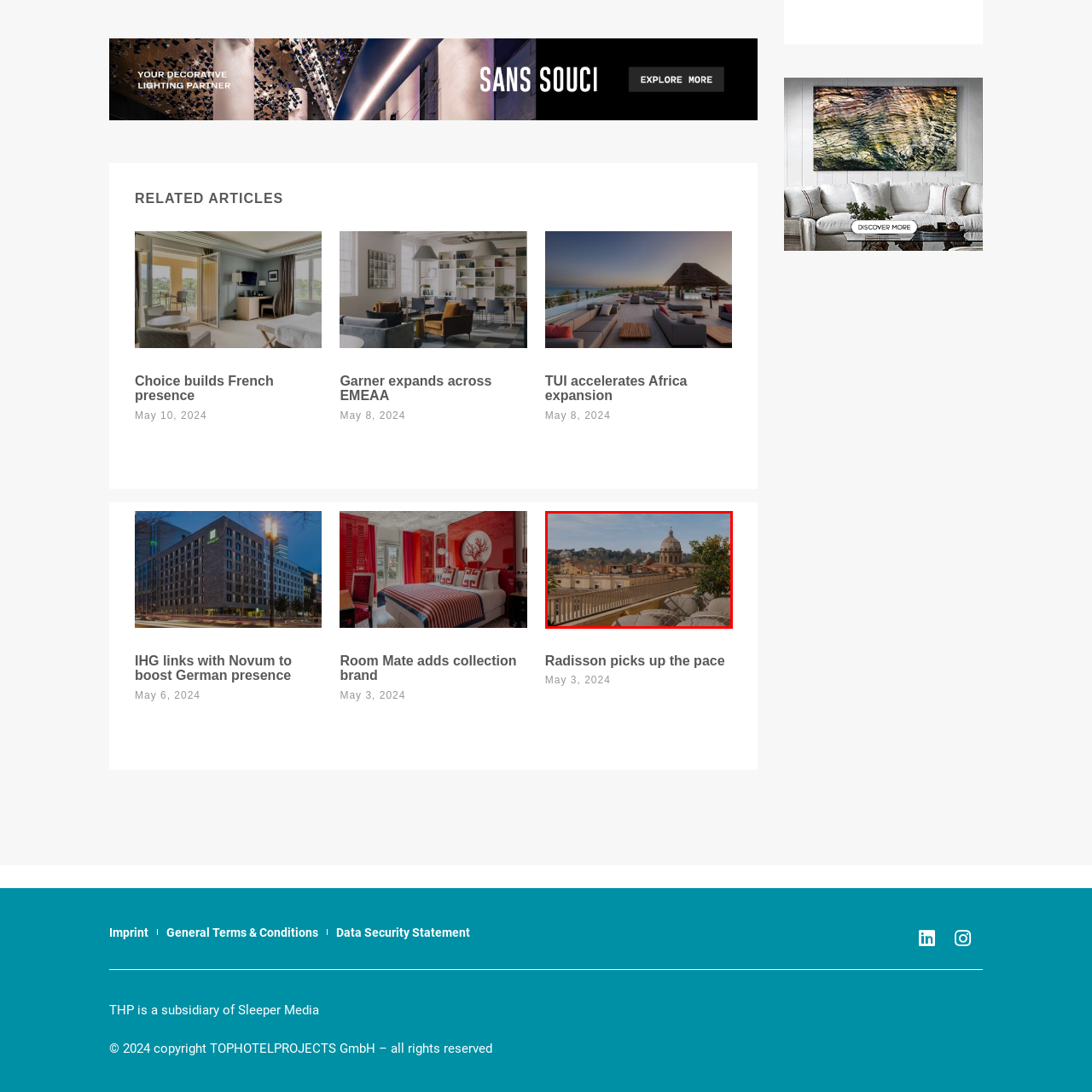What is the prominent feature dominating the skyline?
Inspect the highlighted part of the image and provide a single word or phrase as your answer.

A dome